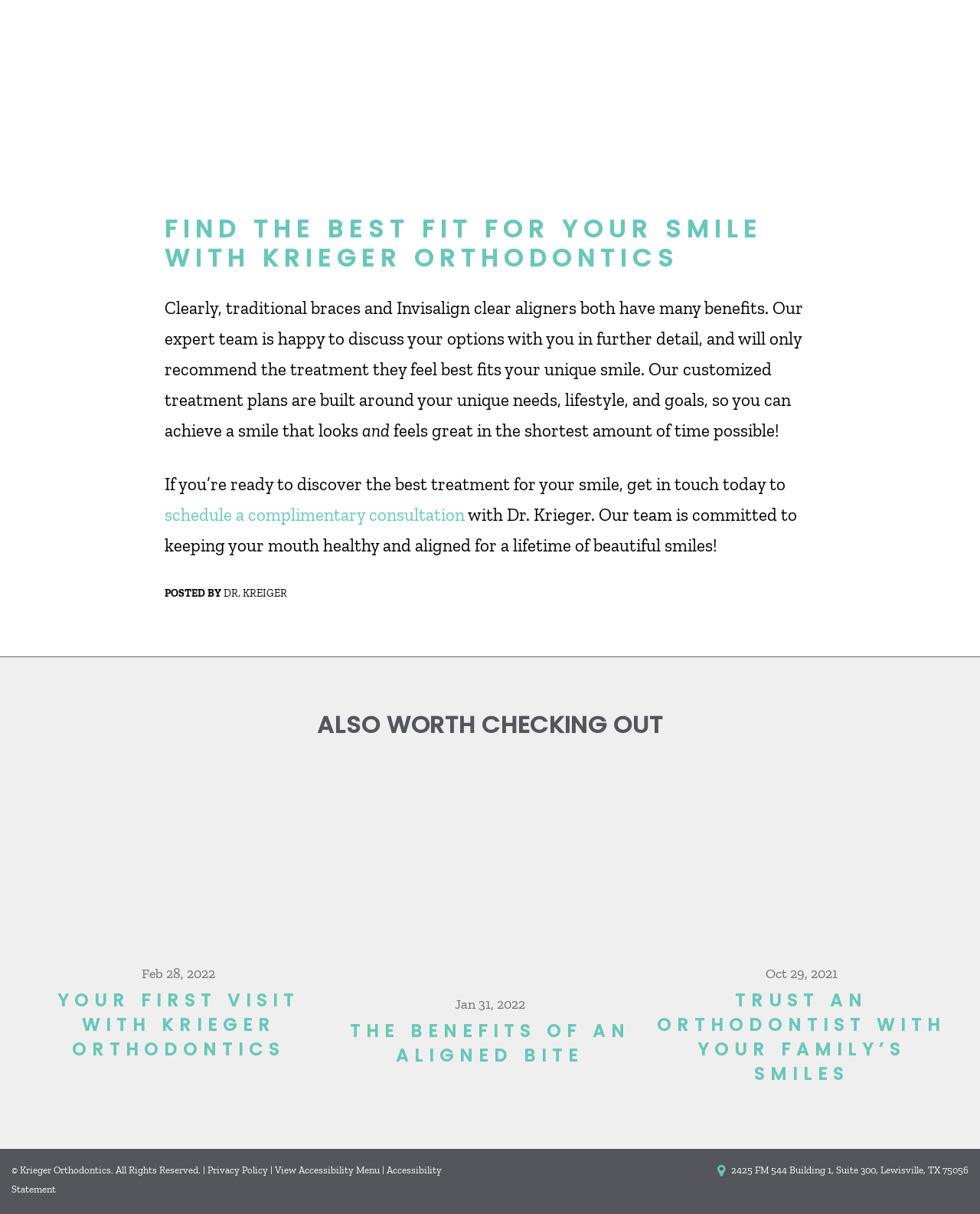Bounding box coordinates are specified in the format (top-left x, top-left y, bottom-right x, bottom-right y). All values are floating point numbers bounded between 0 and 1. Please provide the bounding box coordinate of the region this sentence describes: schedule a complimentary consultation

[0.168, 0.415, 0.474, 0.433]